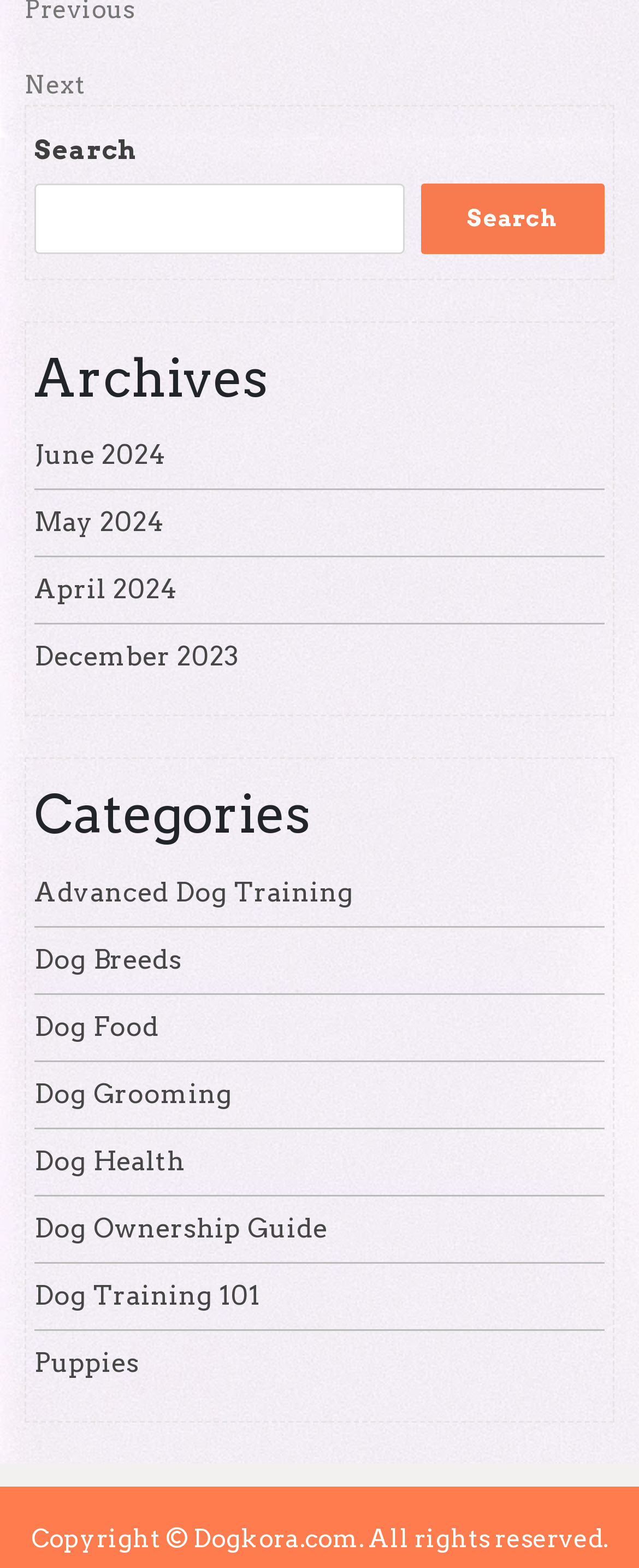Answer this question using a single word or a brief phrase:
How many links are listed under 'Categories'?

8